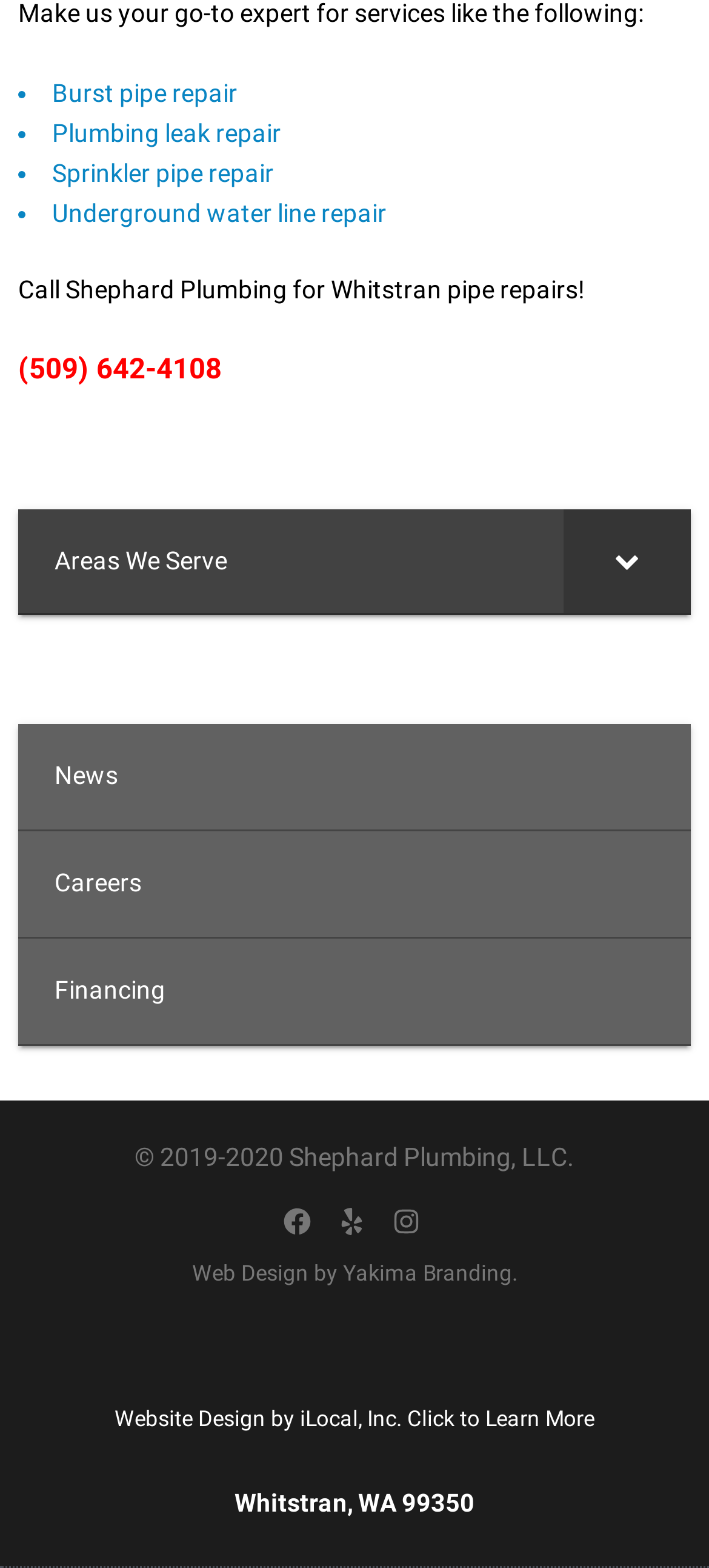What is the phone number to call for Whitstran pipe repairs?
Using the information presented in the image, please offer a detailed response to the question.

The phone number to call for Whitstran pipe repairs is mentioned on the webpage as (509) 642-4108, which is displayed below the call-to-action text 'Call Shephard Plumbing for Whitstran pipe repairs!'.